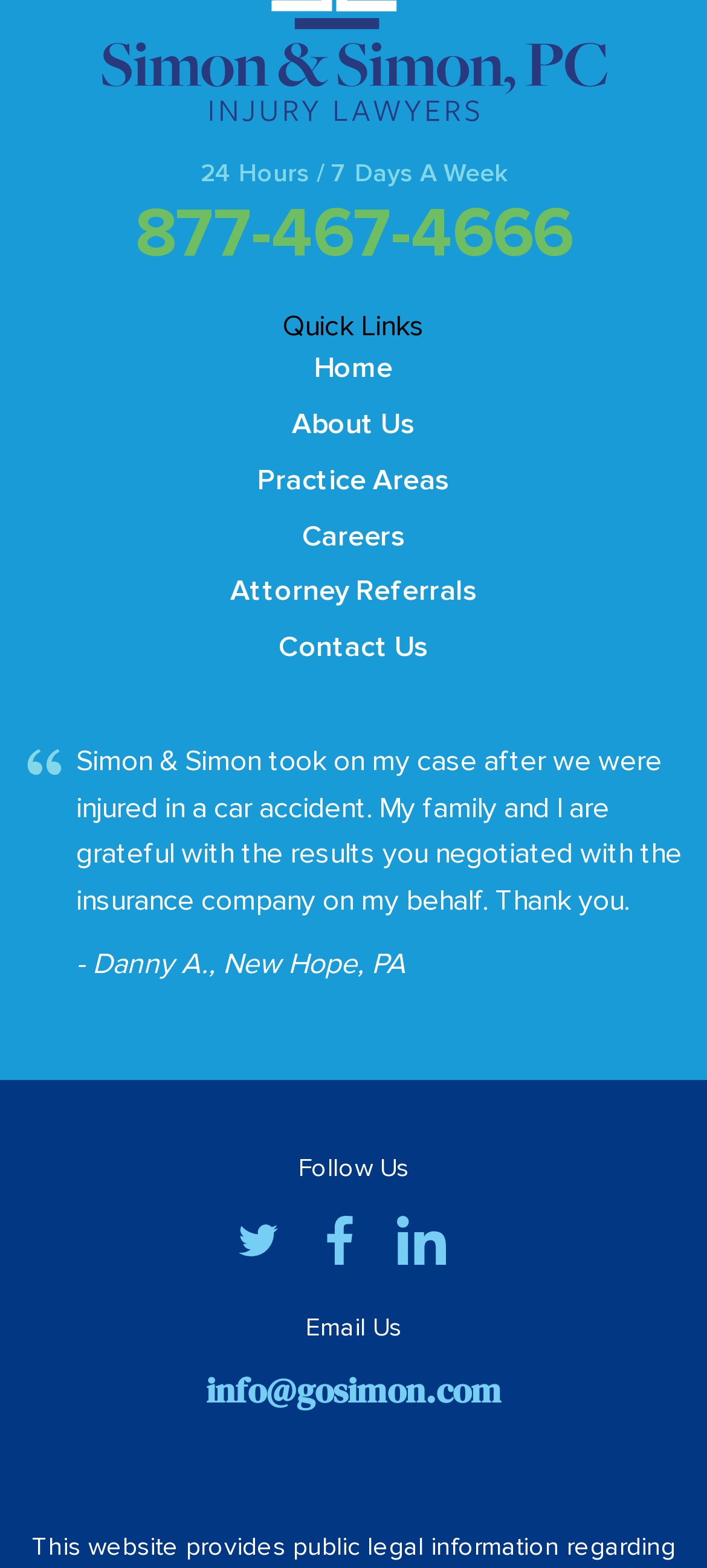Identify the bounding box coordinates of the HTML element based on this description: "Practice Areas".

[0.364, 0.294, 0.636, 0.318]